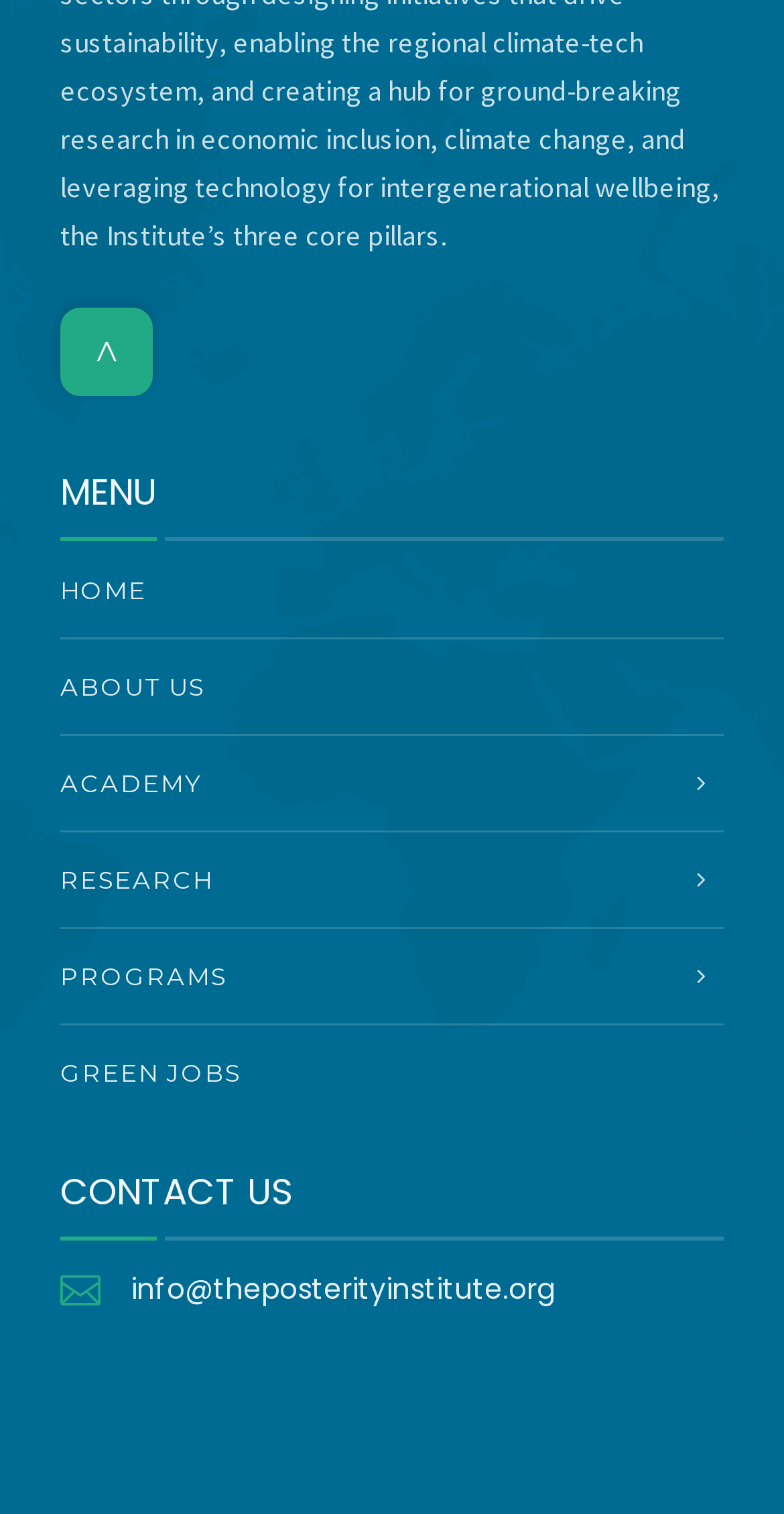Identify the bounding box for the UI element described as: "Programs". The coordinates should be four float numbers between 0 and 1, i.e., [left, top, right, bottom].

[0.077, 0.614, 0.923, 0.678]